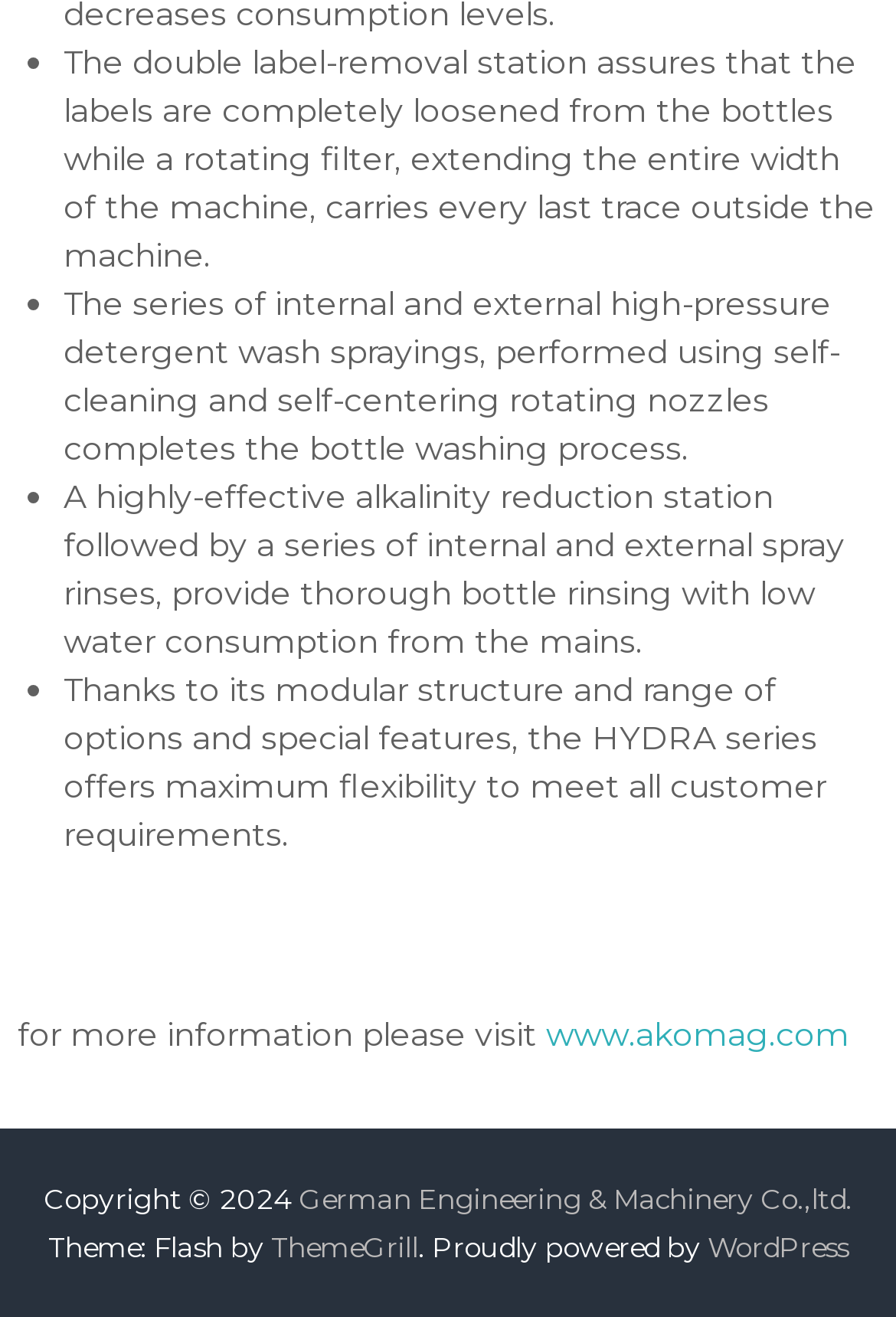Refer to the image and provide an in-depth answer to the question:
What is the purpose of the double label-removal station?

According to the text, the double label-removal station assures that the labels are completely loosened from the bottles while a rotating filter carries every last trace outside the machine.